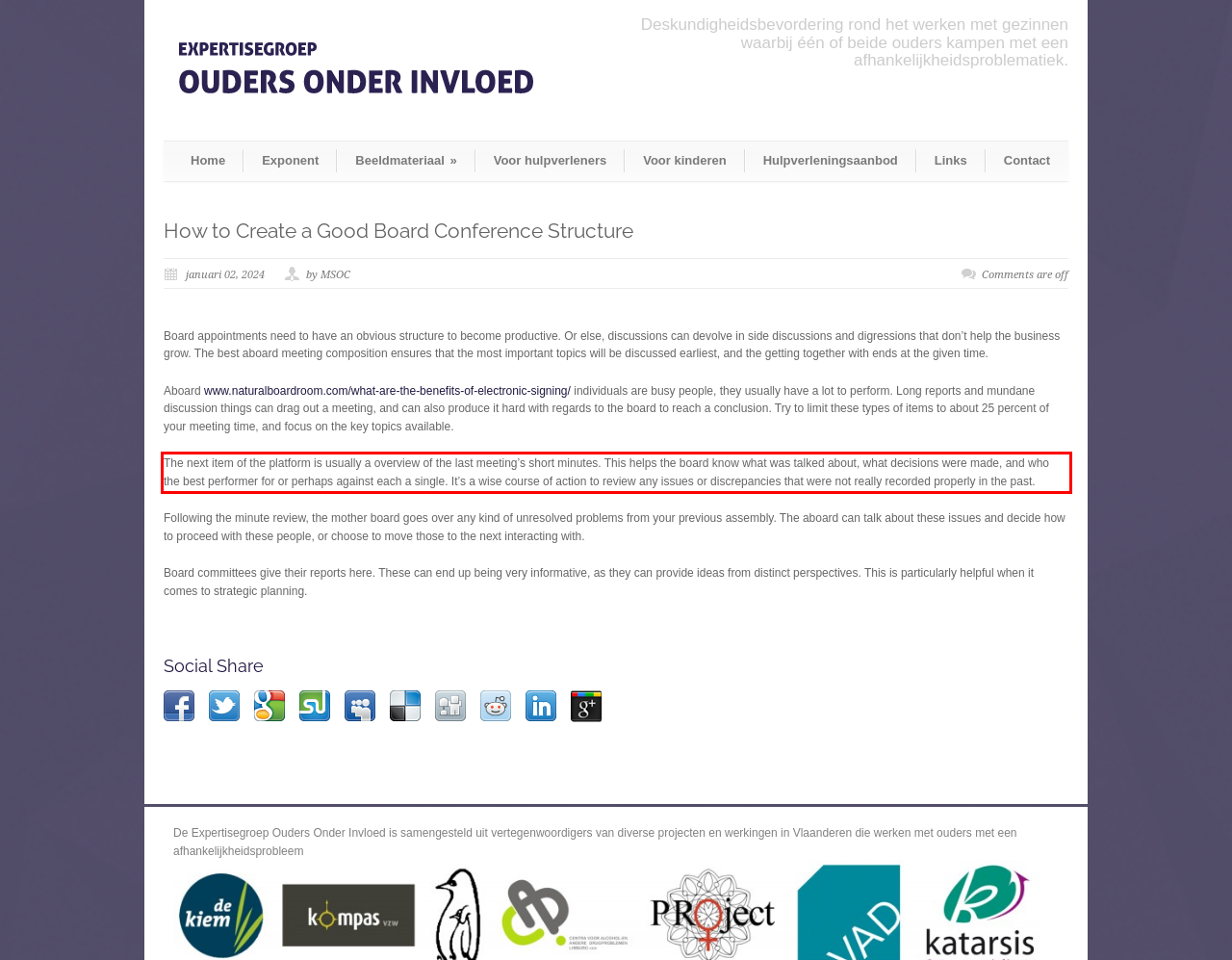You are looking at a screenshot of a webpage with a red rectangle bounding box. Use OCR to identify and extract the text content found inside this red bounding box.

The next item of the platform is usually a overview of the last meeting’s short minutes. This helps the board know what was talked about, what decisions were made, and who the best performer for or perhaps against each a single. It’s a wise course of action to review any issues or discrepancies that were not really recorded properly in the past.